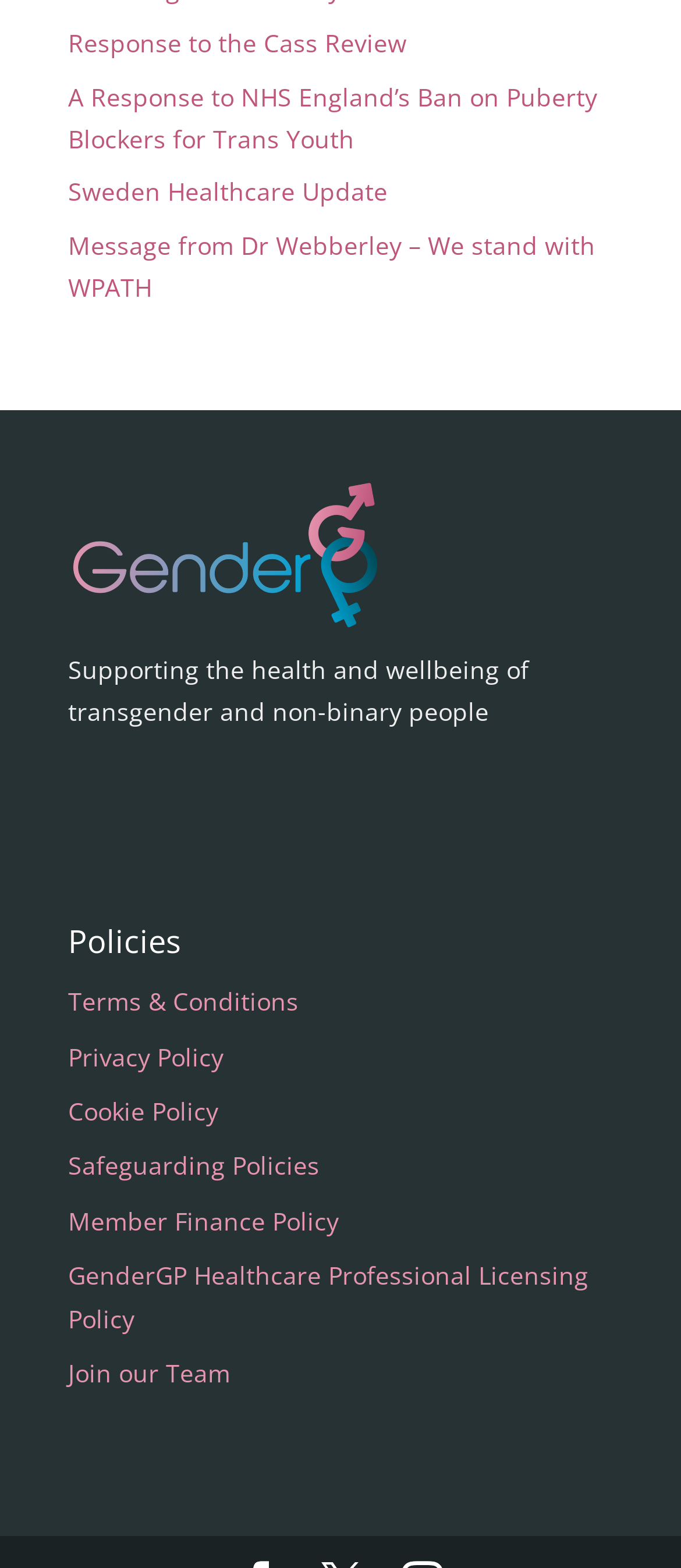Locate the bounding box coordinates of the area that needs to be clicked to fulfill the following instruction: "Read 'Supporting the health and wellbeing of transgender and non-binary people'". The coordinates should be in the format of four float numbers between 0 and 1, namely [left, top, right, bottom].

[0.1, 0.416, 0.777, 0.464]